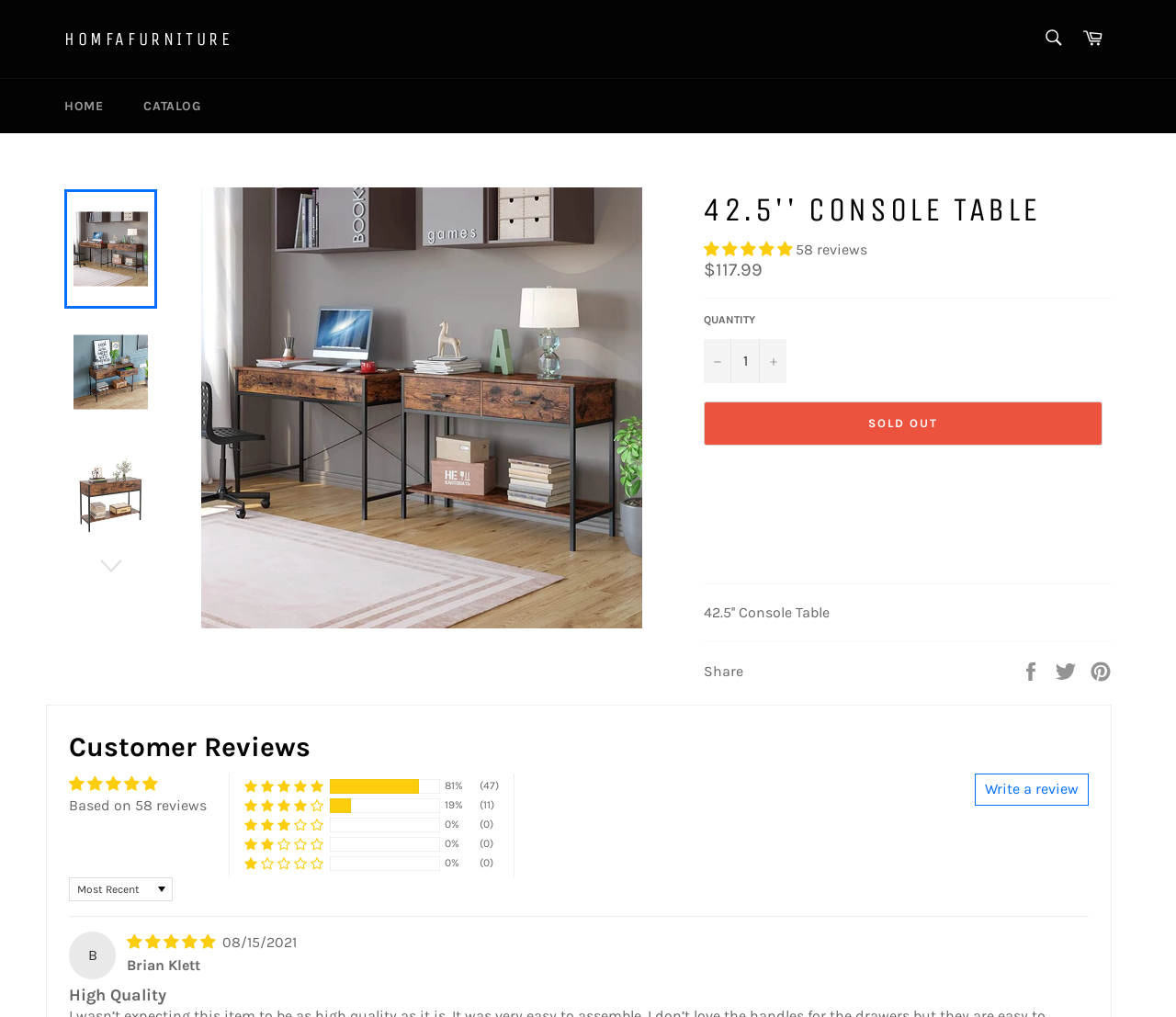Answer the question with a brief word or phrase:
What is the average rating of the product?

4.81 stars